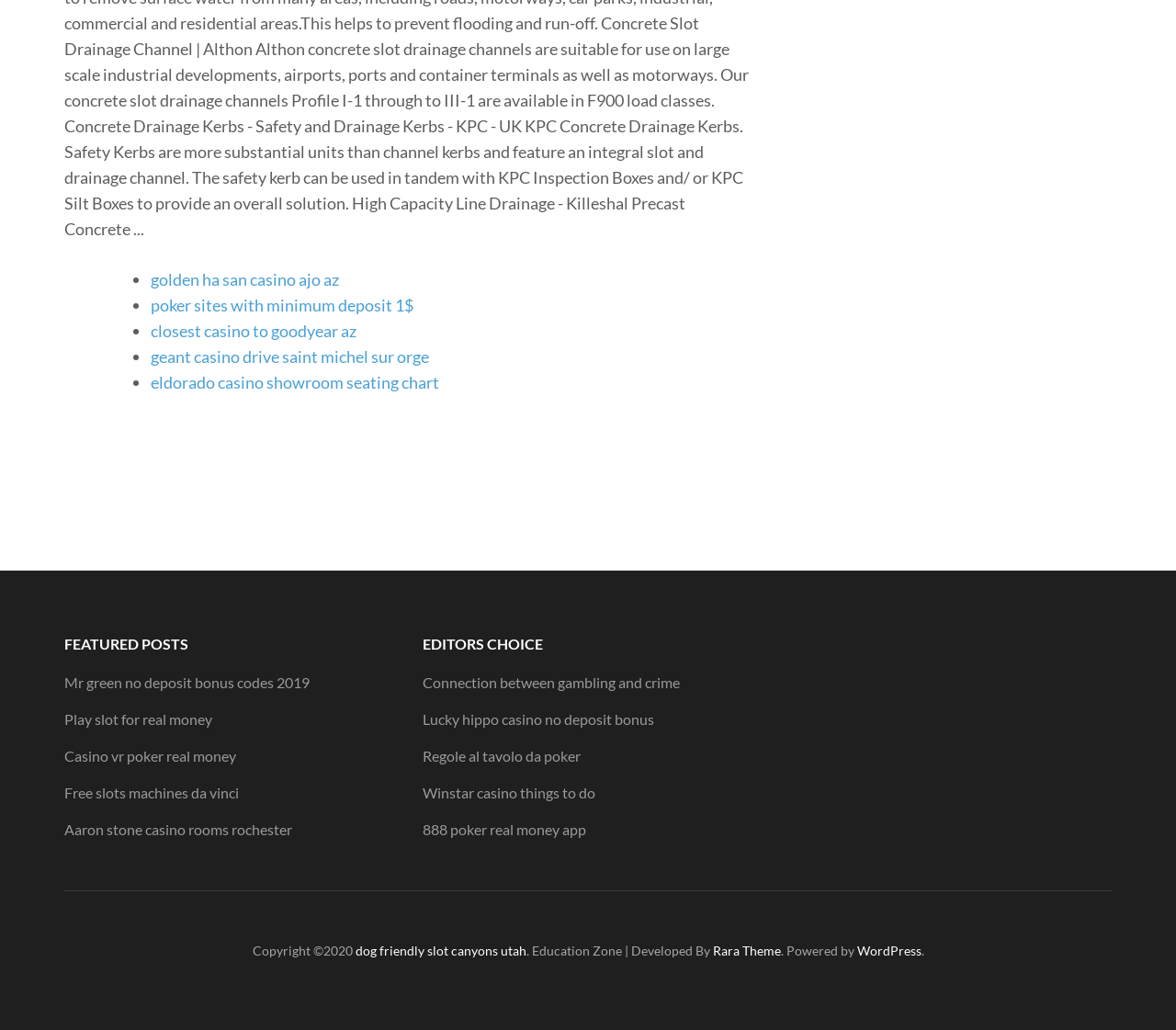Provide the bounding box coordinates for the specified HTML element described in this description: "WordPress". The coordinates should be four float numbers ranging from 0 to 1, in the format [left, top, right, bottom].

[0.729, 0.915, 0.783, 0.93]